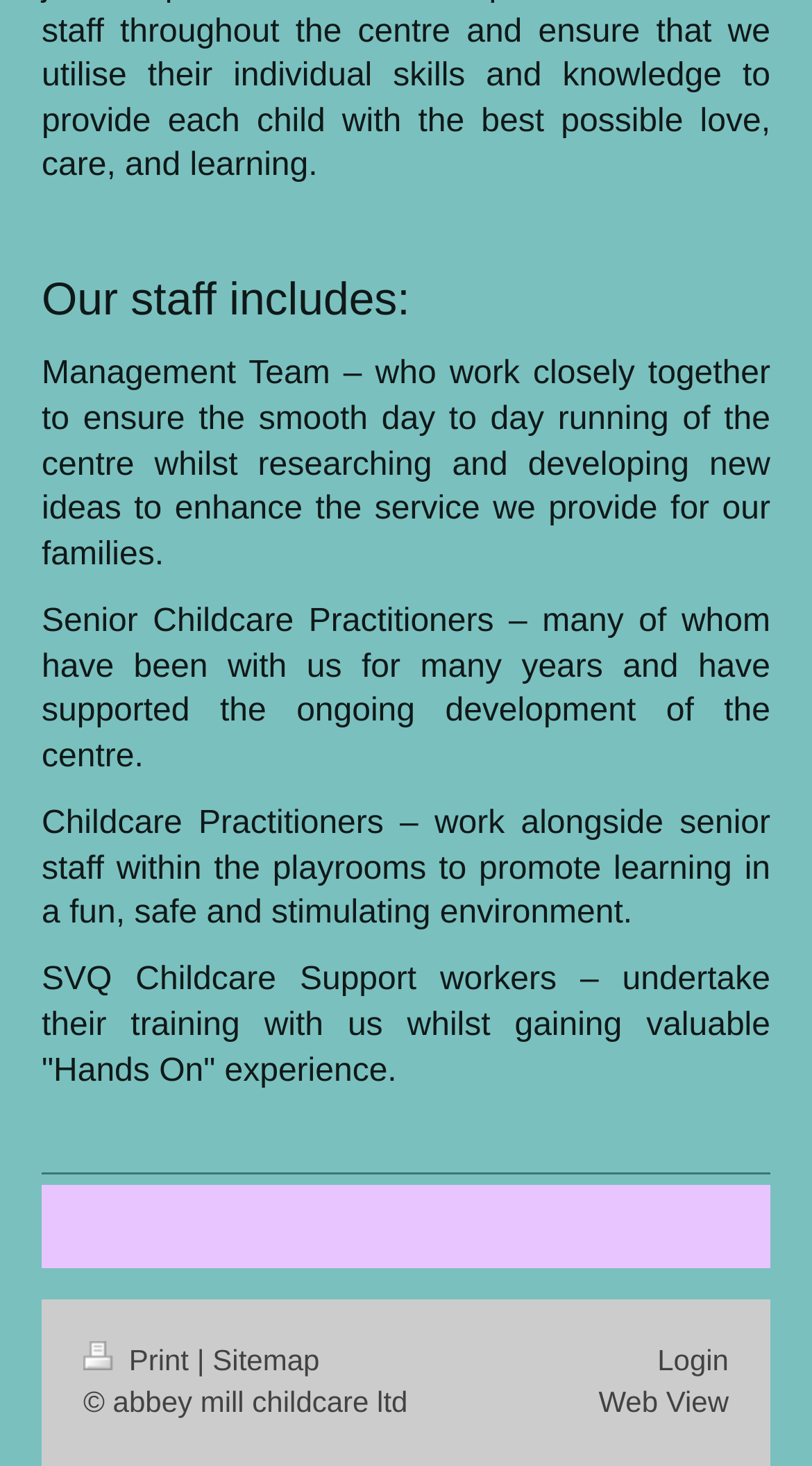From the element description Sitemap, predict the bounding box coordinates of the UI element. The coordinates must be specified in the format (top-left x, top-left y, bottom-right x, bottom-right y) and should be within the 0 to 1 range.

[0.262, 0.917, 0.394, 0.94]